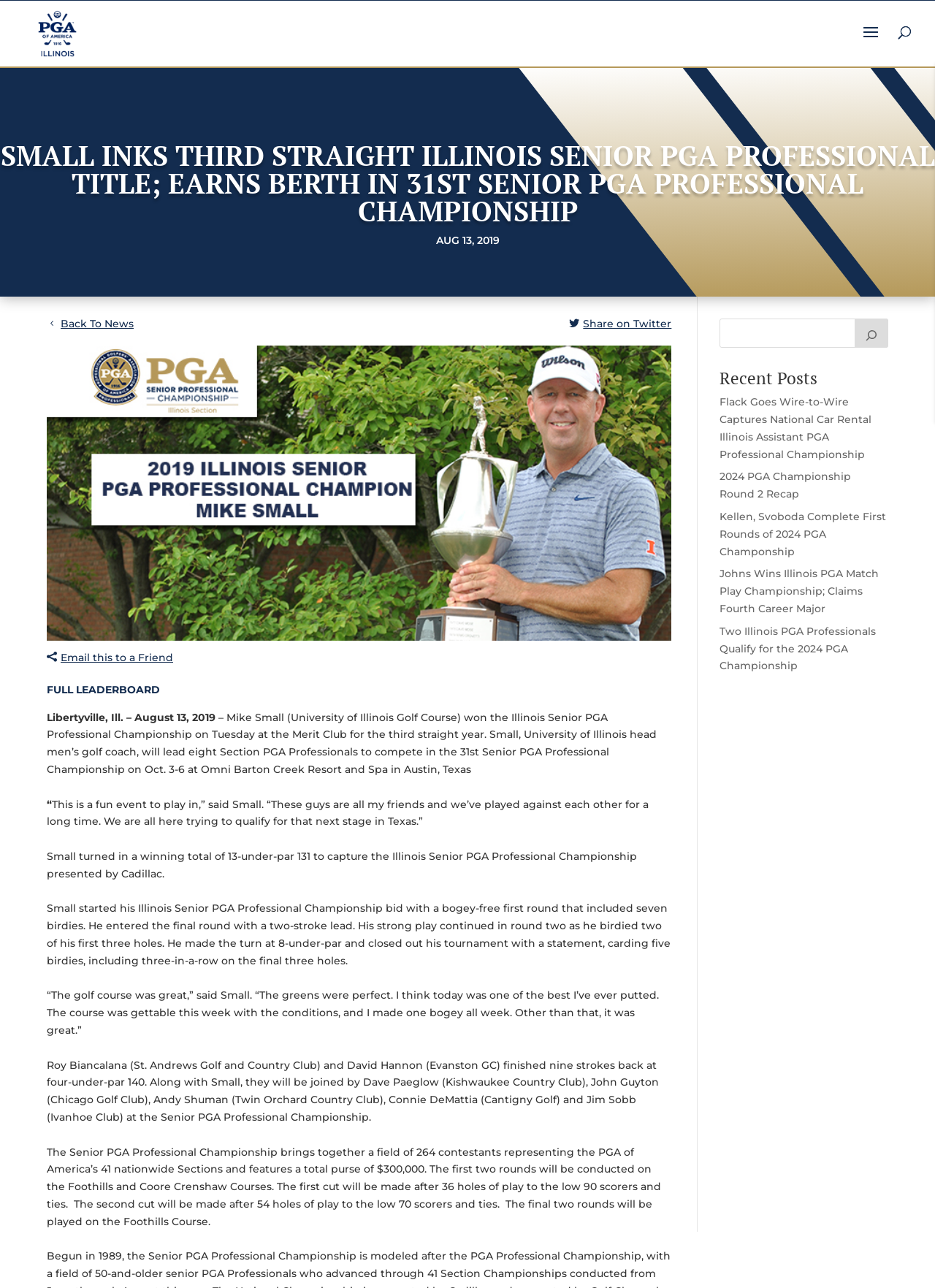Pinpoint the bounding box coordinates of the clickable element needed to complete the instruction: "Click on the Australian Government link". The coordinates should be provided as four float numbers between 0 and 1: [left, top, right, bottom].

None